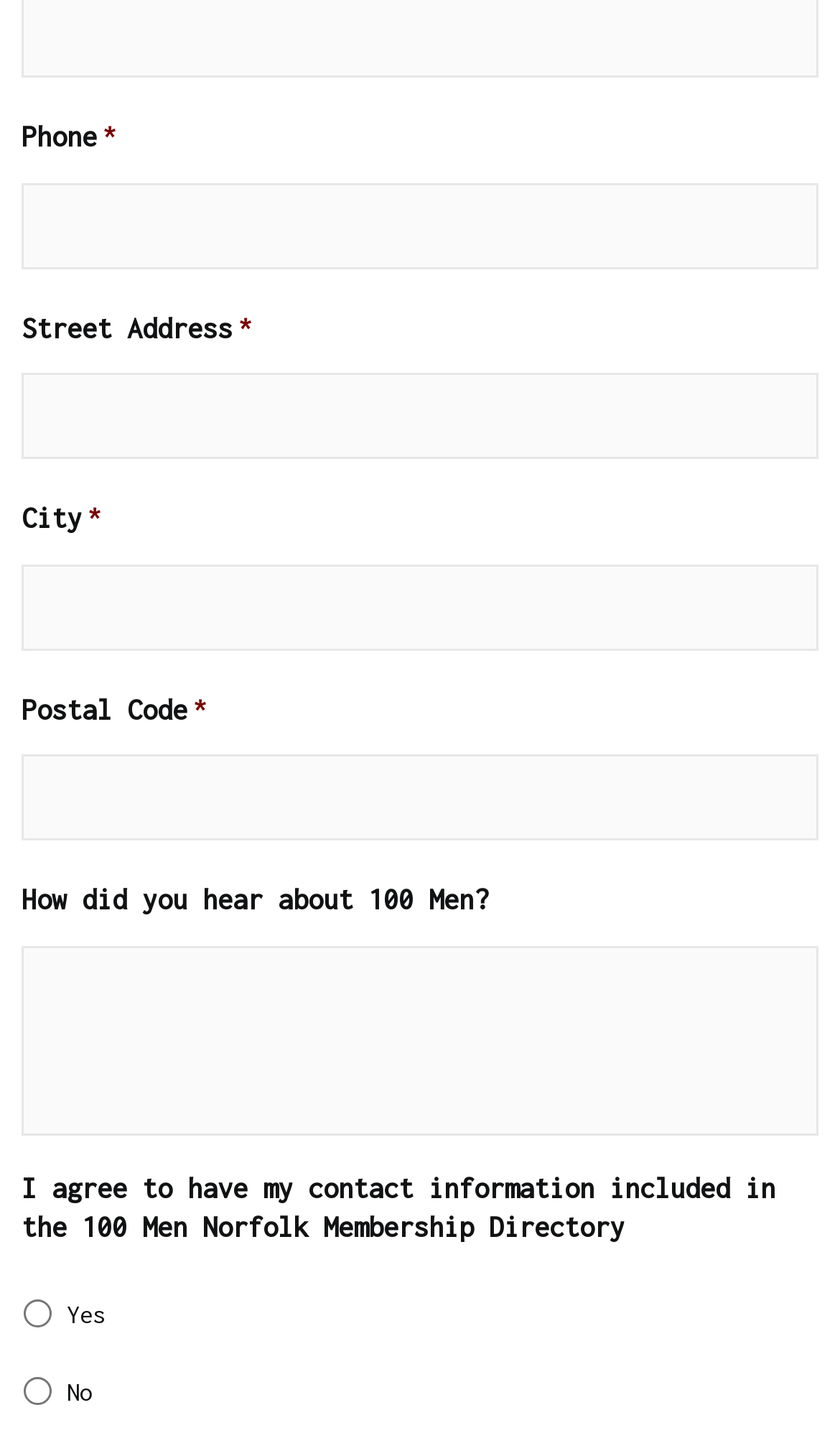What is the first required field?
Please use the image to provide a one-word or short phrase answer.

Phone